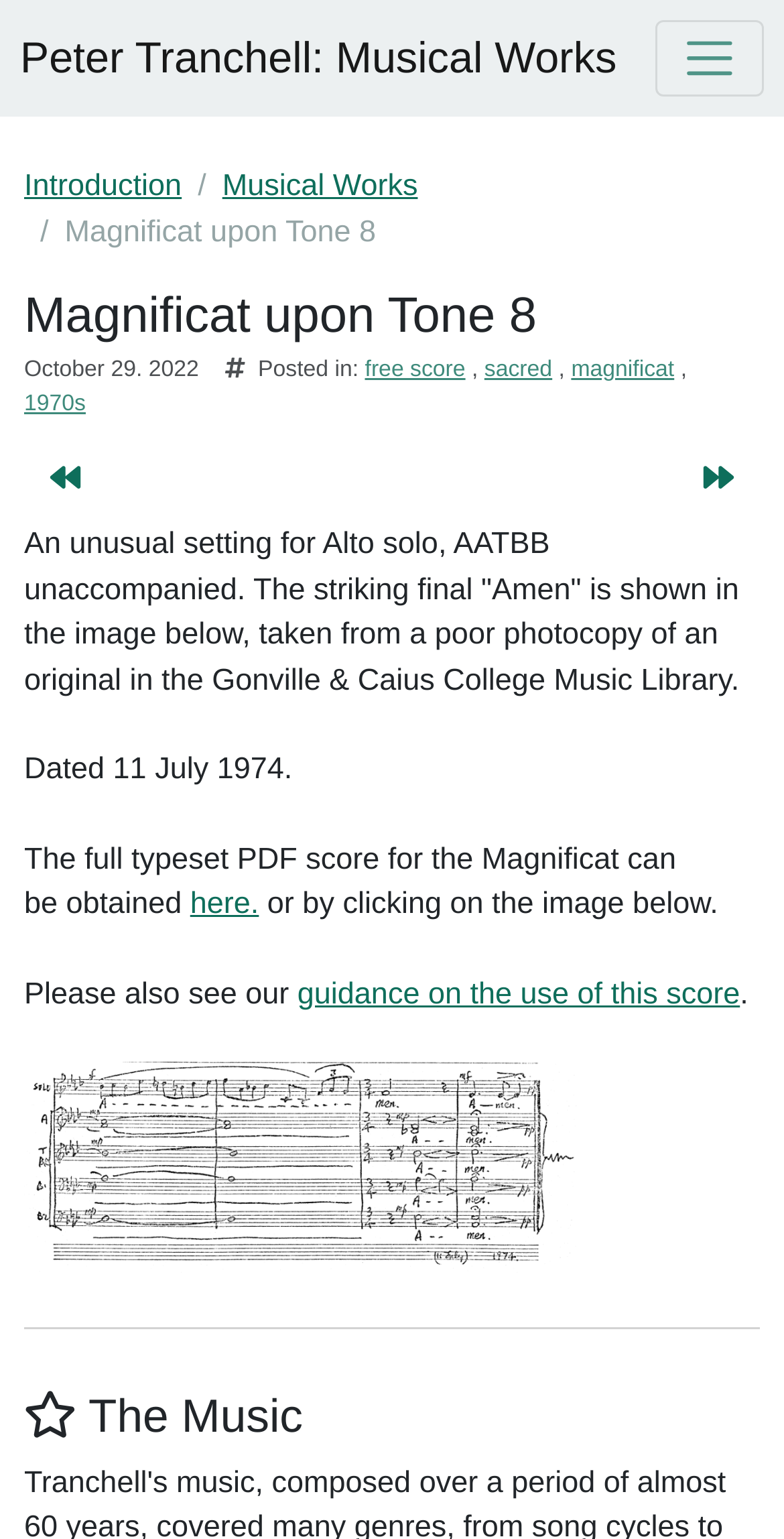Can you determine the bounding box coordinates of the area that needs to be clicked to fulfill the following instruction: "View the 'Magnificat upon Tone 8' article"?

[0.031, 0.187, 0.969, 0.274]